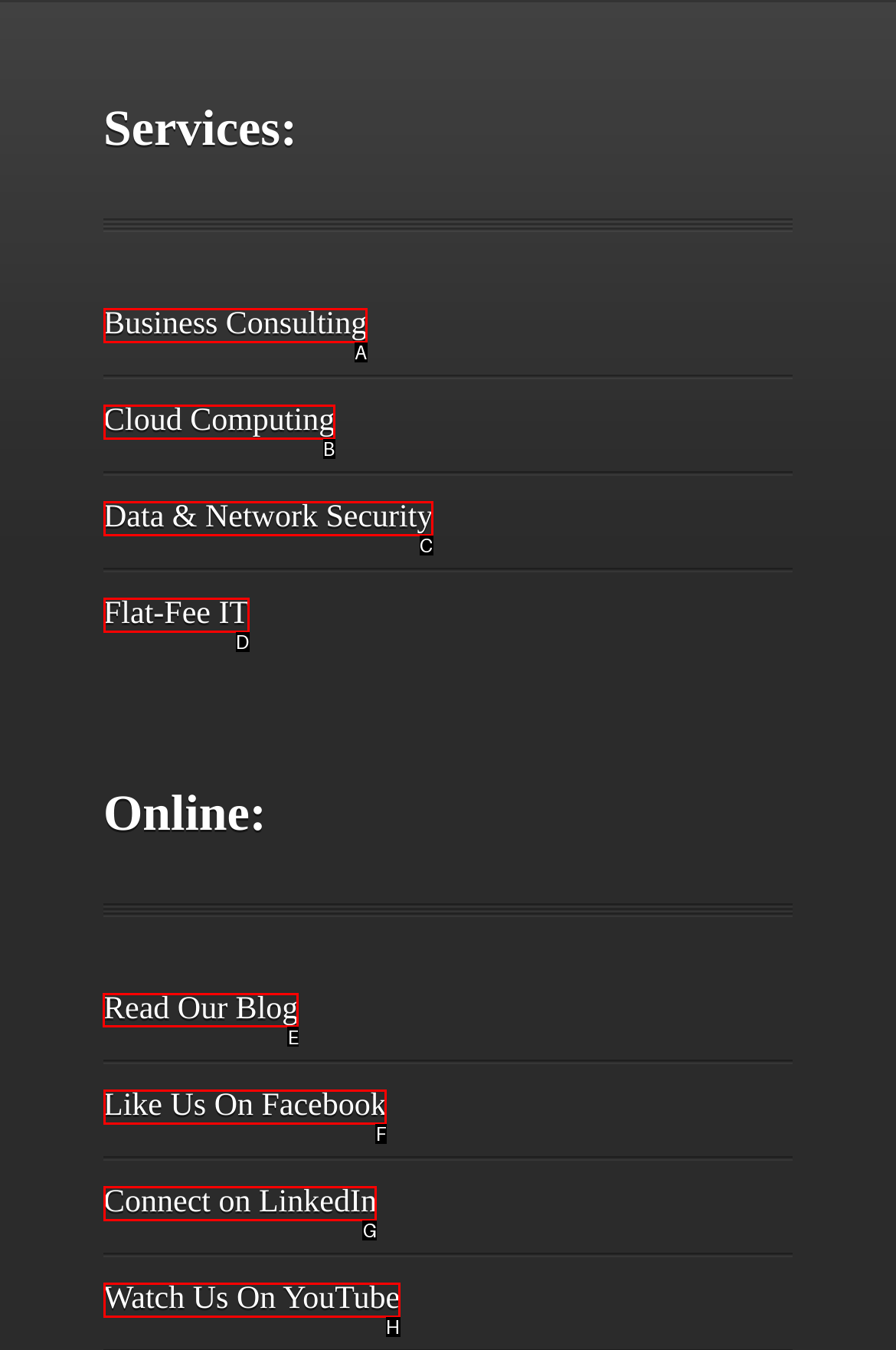Determine which HTML element to click for this task: Read the blog Provide the letter of the selected choice.

E